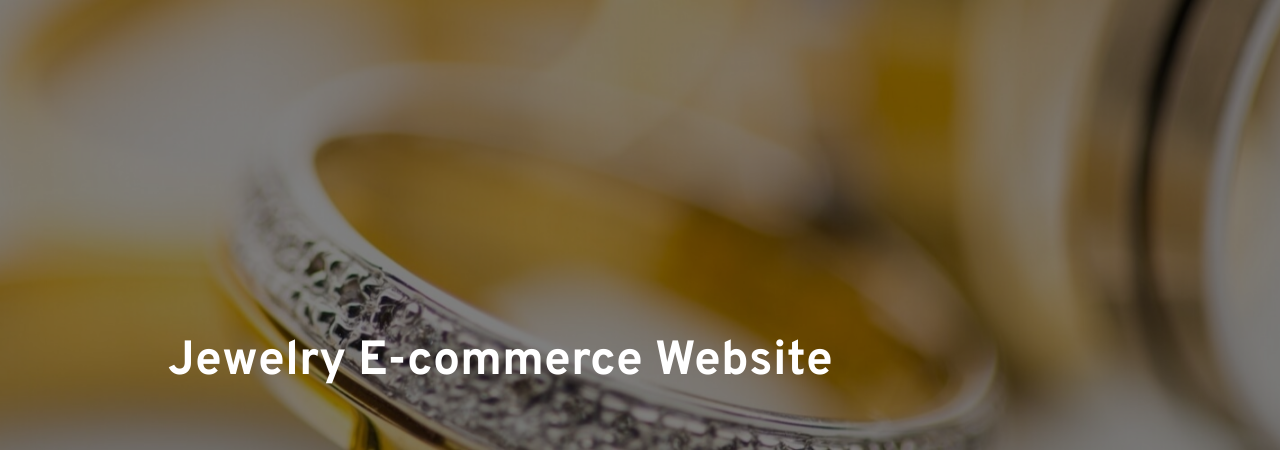Respond to the question below with a concise word or phrase:
What type of atmosphere is hinted at in the background?

Luxurious